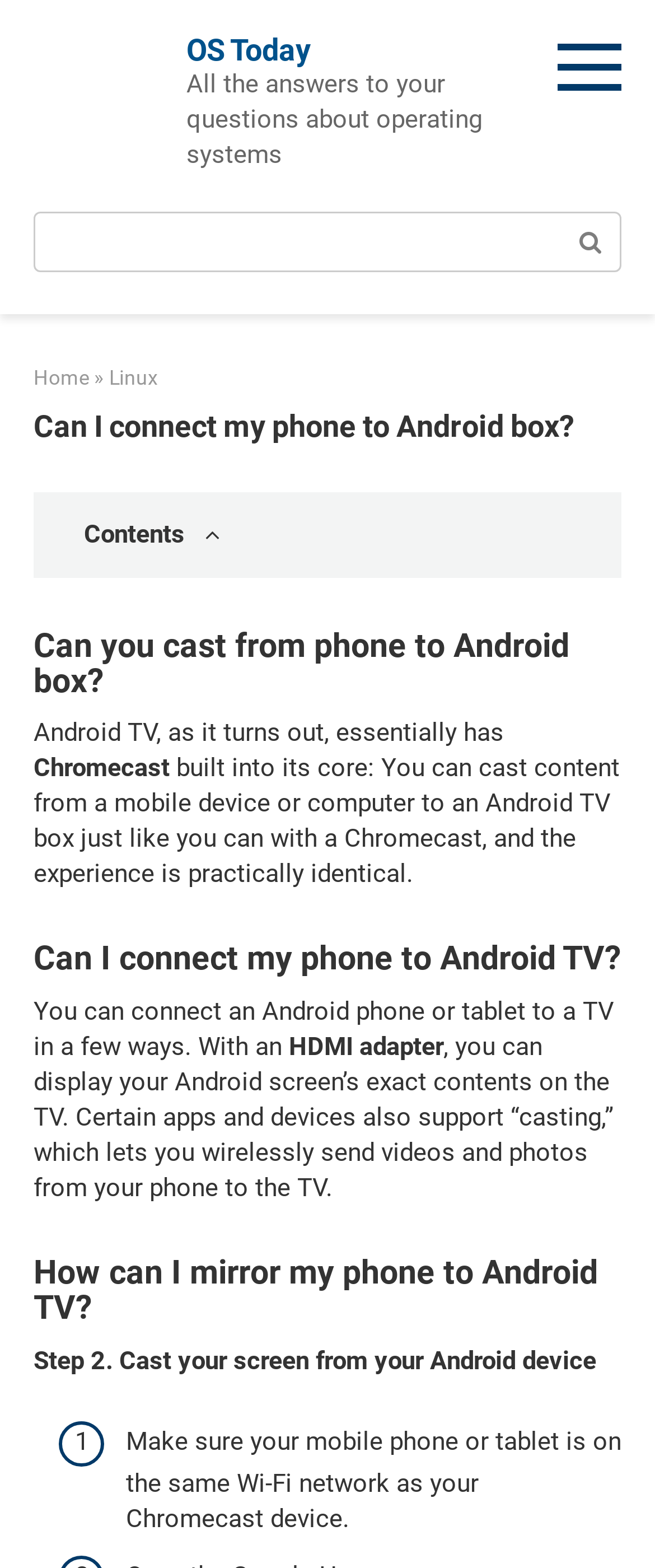Please find the bounding box for the following UI element description. Provide the coordinates in (top-left x, top-left y, bottom-right x, bottom-right y) format, with values between 0 and 1: parent_node: Search: name="s"

[0.051, 0.135, 0.949, 0.174]